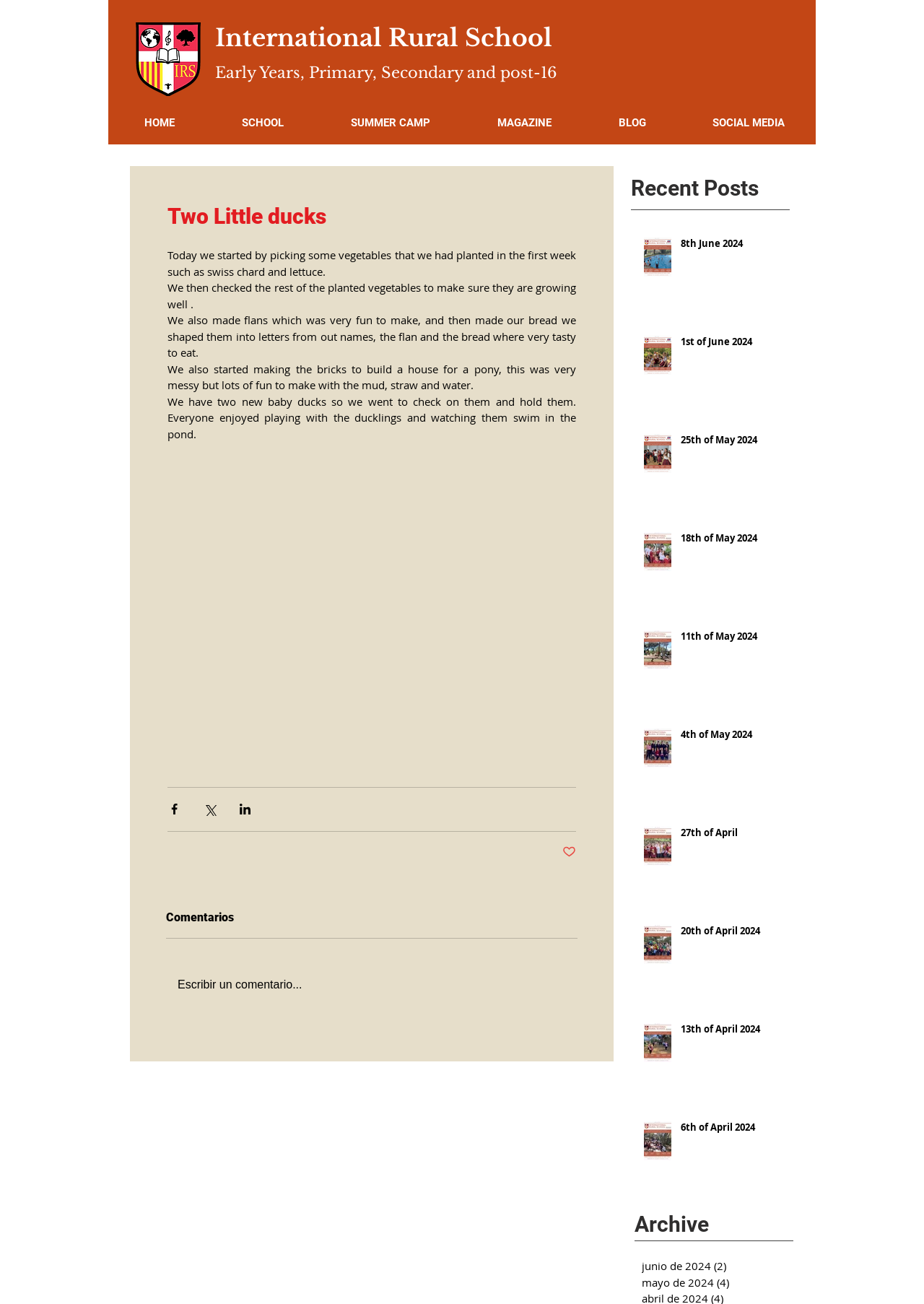Identify the bounding box coordinates of the region I need to click to complete this instruction: "Read the article titled 'Two Little ducks'".

[0.156, 0.138, 0.648, 0.677]